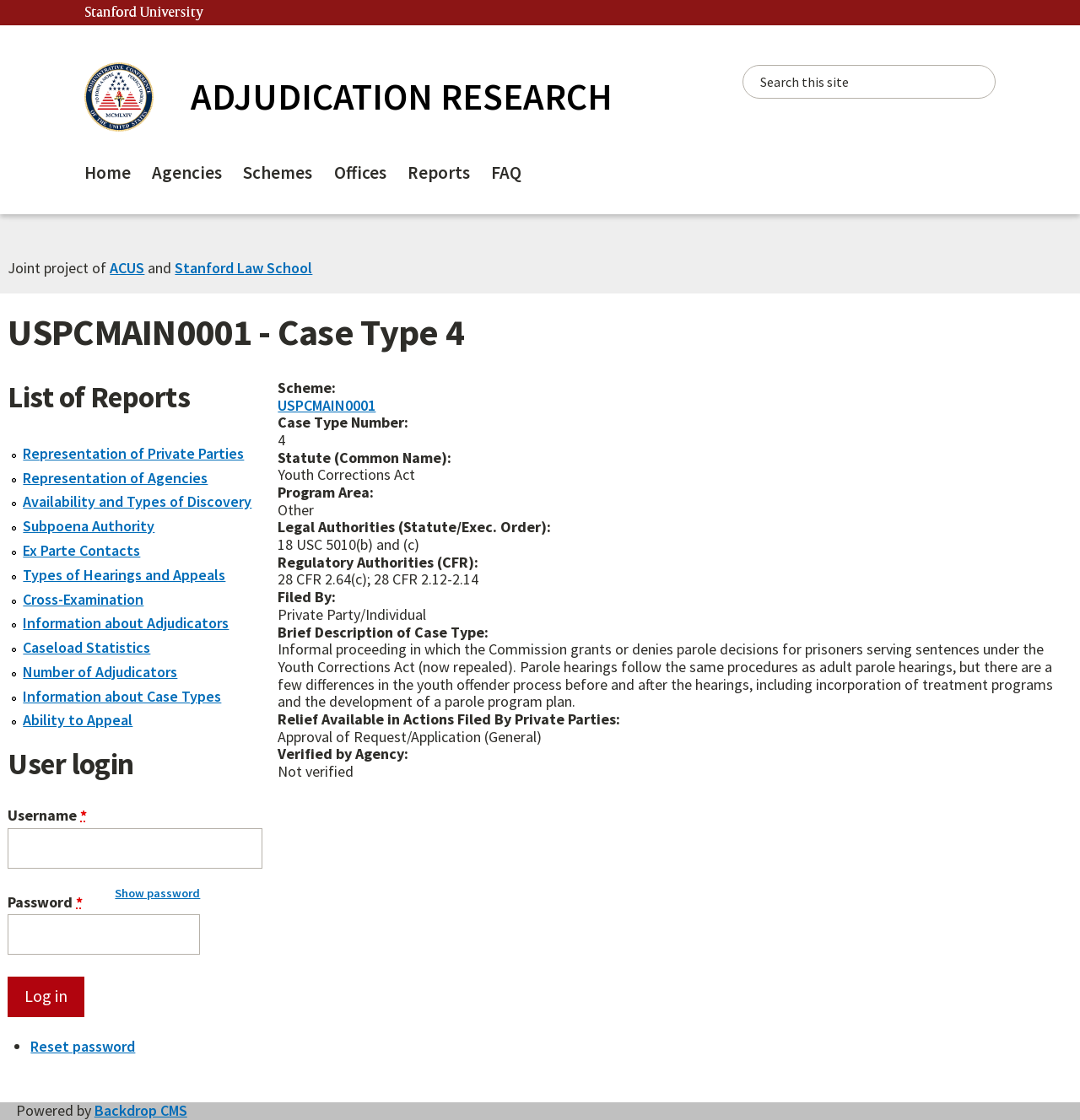From the element description Caseload Statistics, predict the bounding box coordinates of the UI element. The coordinates must be specified in the format (top-left x, top-left y, bottom-right x, bottom-right y) and should be within the 0 to 1 range.

[0.021, 0.569, 0.139, 0.587]